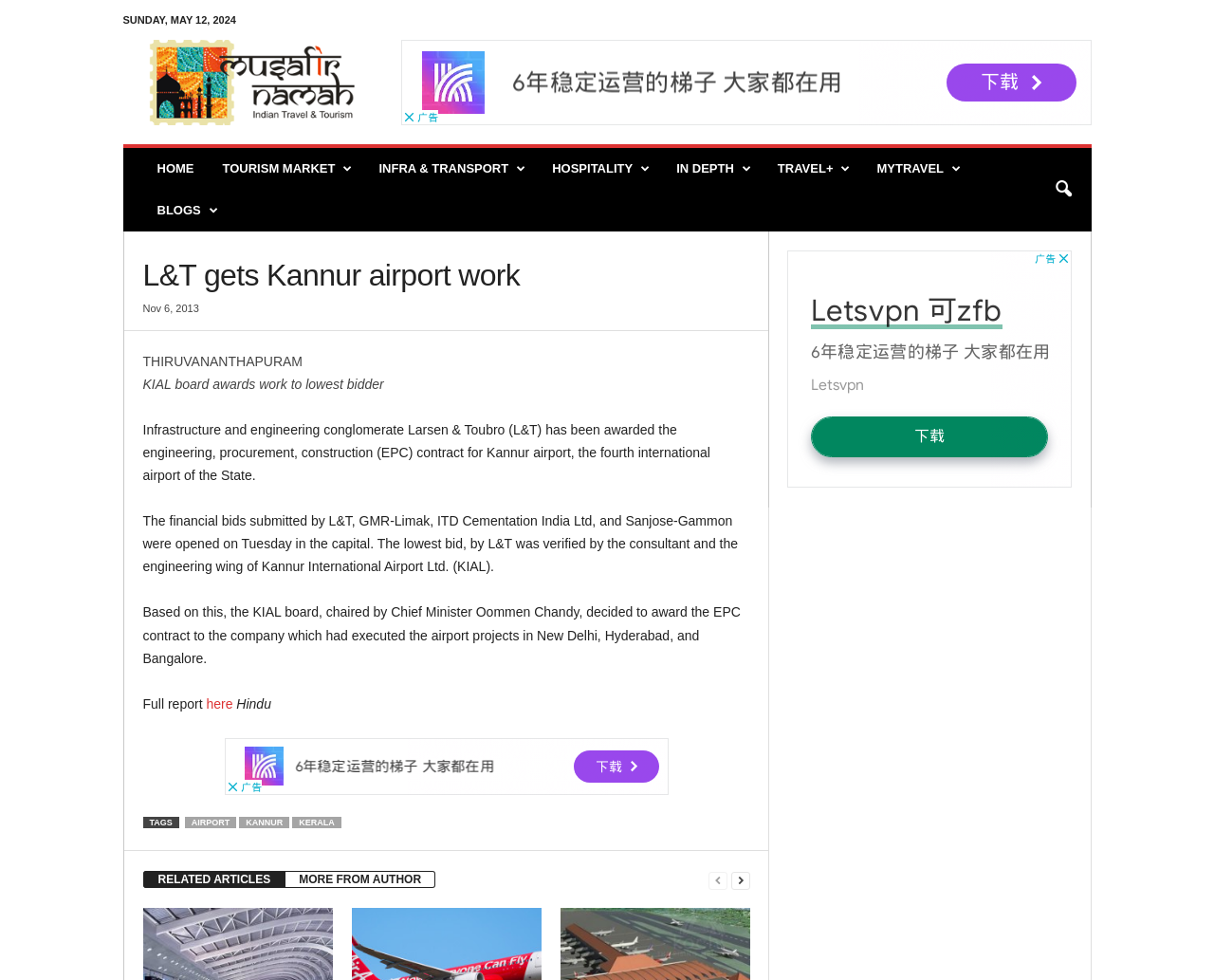Pinpoint the bounding box coordinates of the area that should be clicked to complete the following instruction: "Read the full report". The coordinates must be given as four float numbers between 0 and 1, i.e., [left, top, right, bottom].

[0.17, 0.71, 0.192, 0.726]